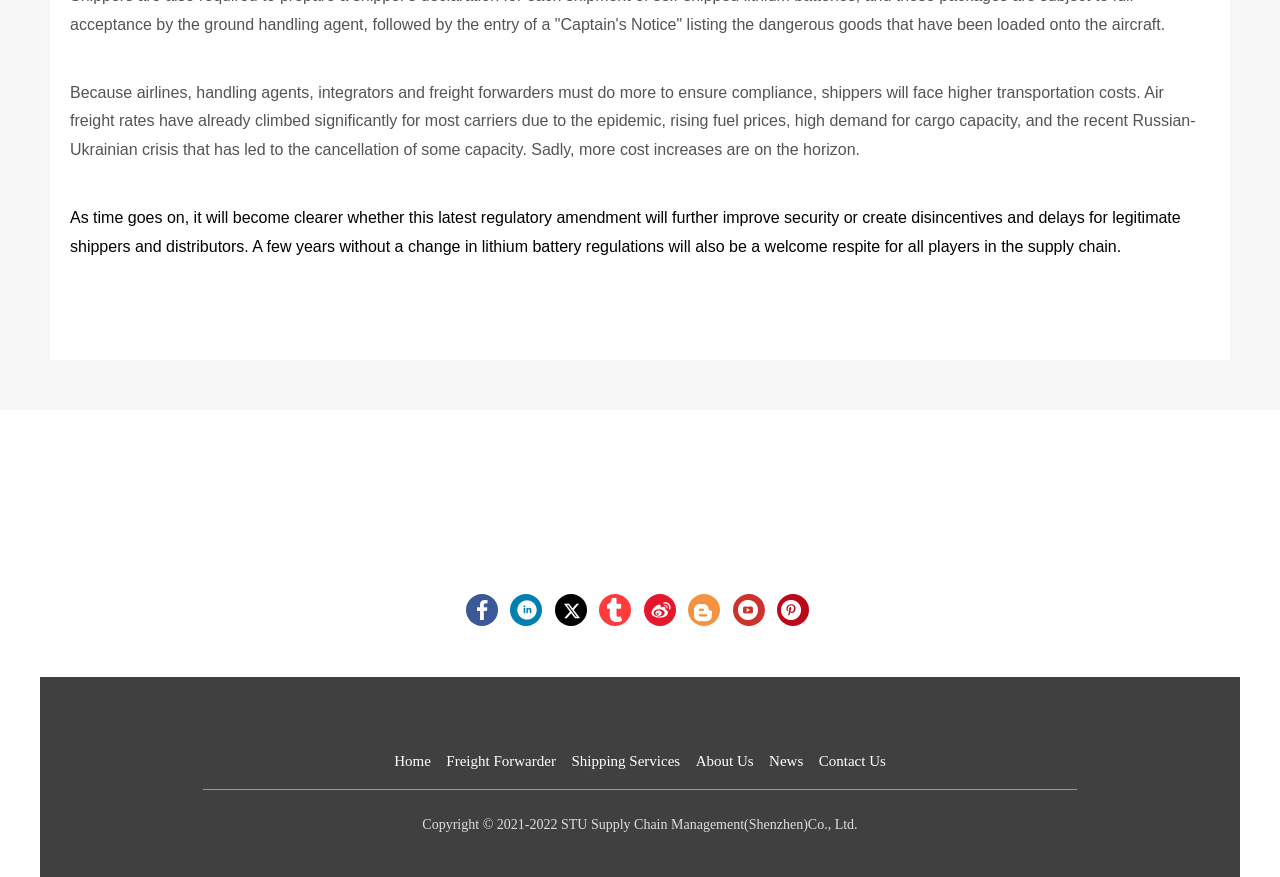Point out the bounding box coordinates of the section to click in order to follow this instruction: "Go to home page".

[0.308, 0.859, 0.337, 0.877]